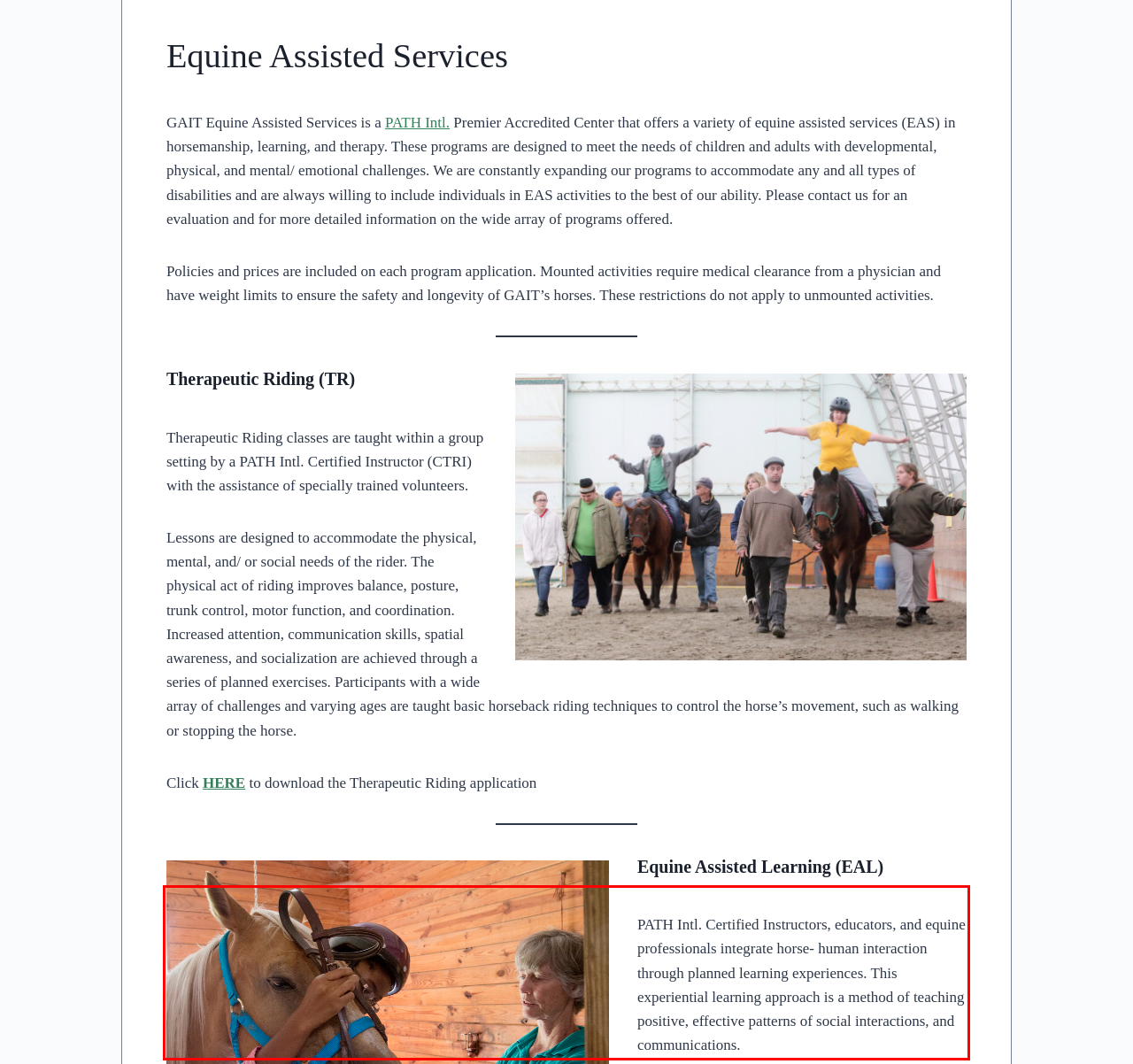Please look at the screenshot provided and find the red bounding box. Extract the text content contained within this bounding box.

PATH Intl. Certified Instructors, educators, and equine professionals integrate horse- human interaction through planned learning experiences. This experiential learning approach is a method of teaching positive, effective patterns of social interactions, and communications.